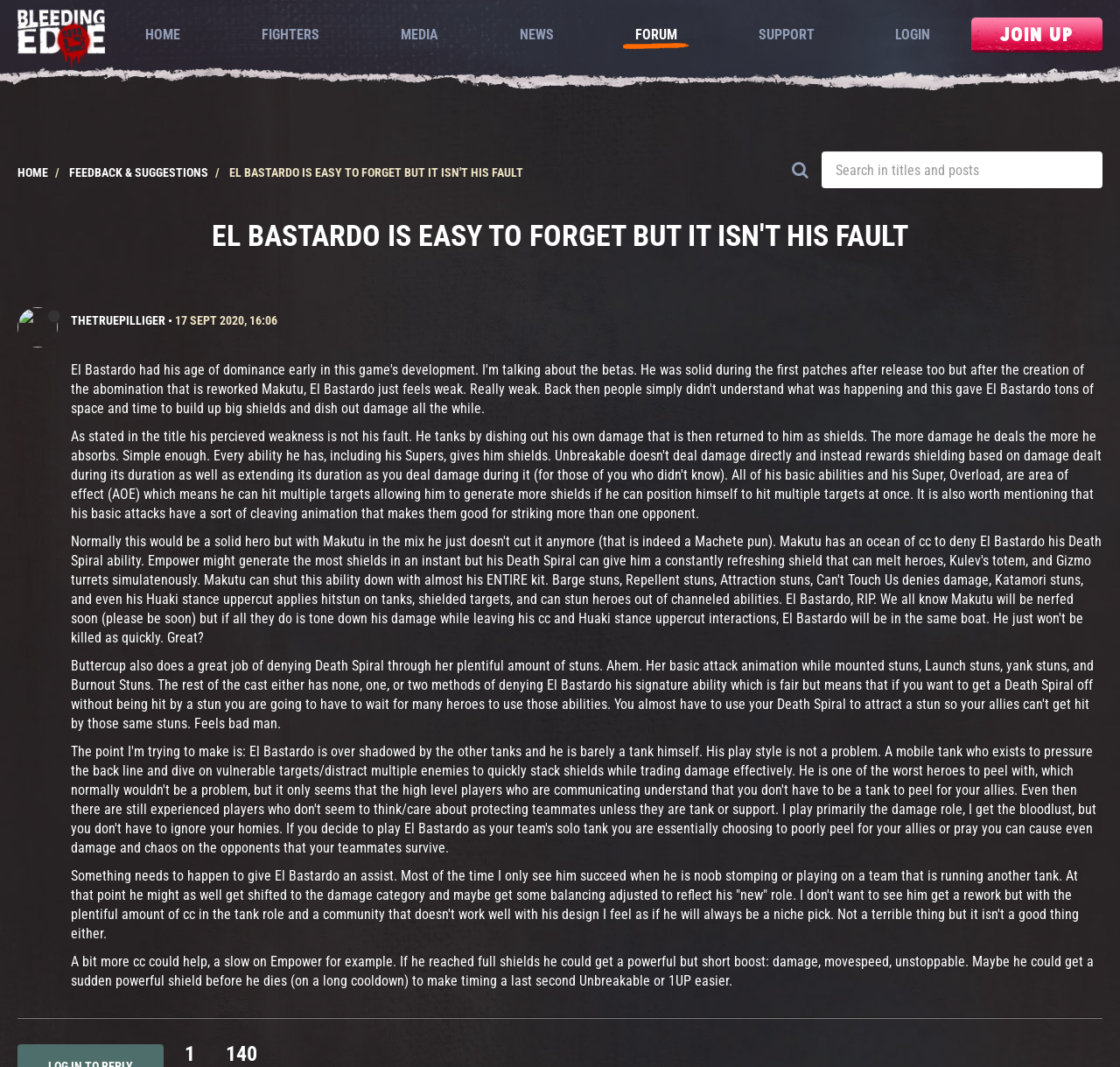Please specify the bounding box coordinates of the element that should be clicked to execute the given instruction: 'Click on the 'JOIN UP' button'. Ensure the coordinates are four float numbers between 0 and 1, expressed as [left, top, right, bottom].

[0.867, 0.016, 0.984, 0.049]